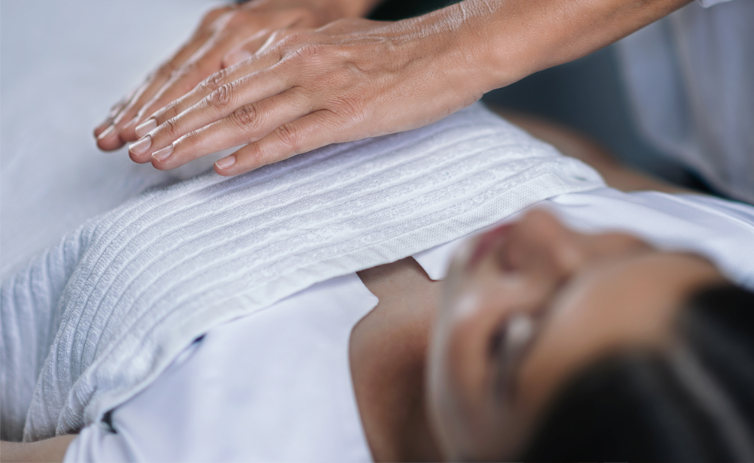Analyze the image and describe all the key elements you observe.

This serene image captures a moment during a Reiki session at Reiki Berwick, showcasing the gentle and healing touch associated with this energy healing practice. A practitioner’s hands are poised over the recipient's chest, indicating the flow of energy and intention essential to the Reiki experience. The ambiance reflects a nurturing space designed for relaxation and transformation, as emphasized by the calming color palette and the peaceful demeanor of the person receiving treatment. This photograph encapsulates the essence of Reiki, highlighting its ability to promote stress reduction and enhance well-being, inviting those who view it to consider the rejuvenating effects of such a therapeutic practice.